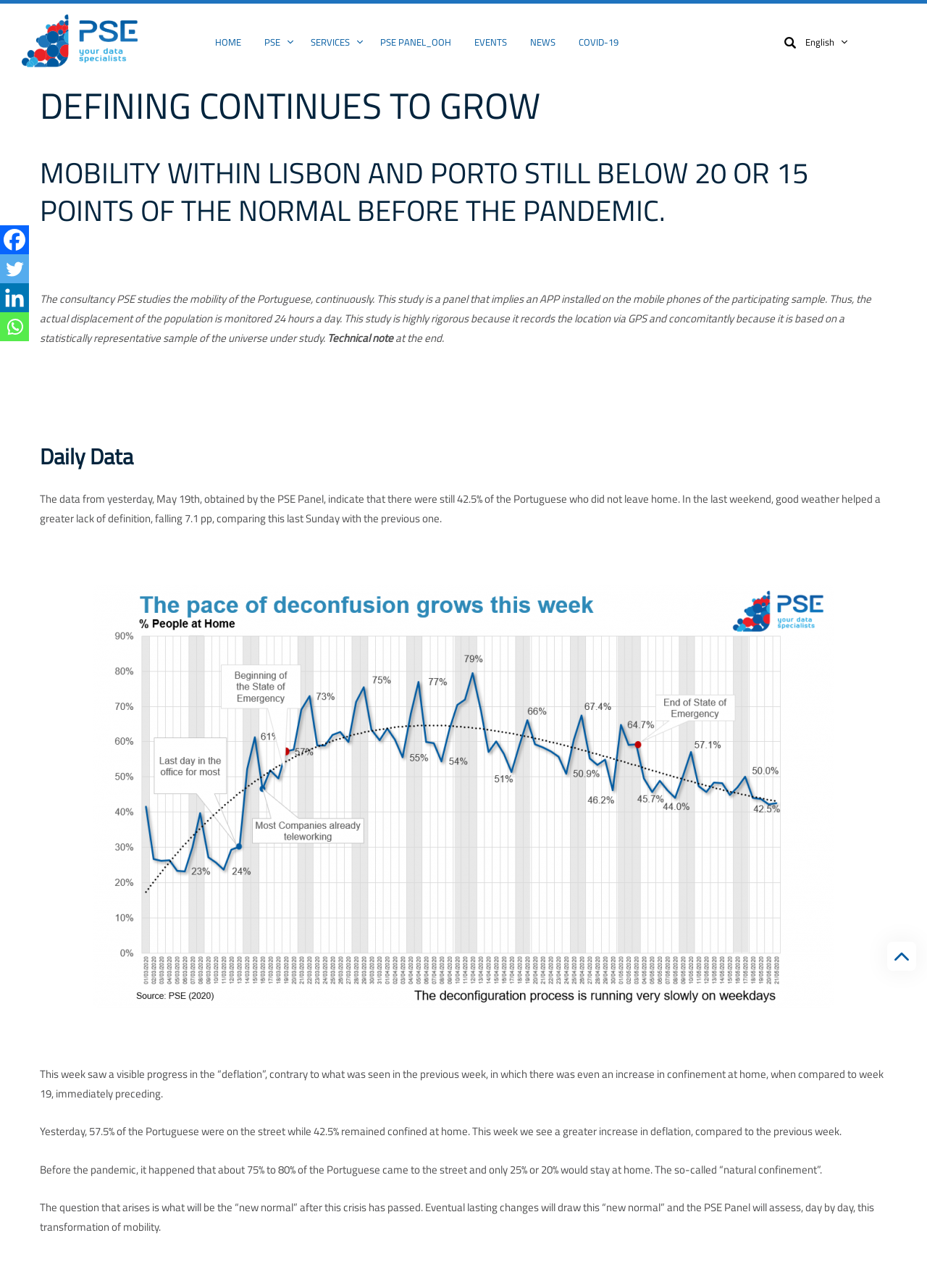What is the normal percentage of Portuguese who come to the street before the pandemic?
Answer the question in as much detail as possible.

The webpage mentions that before the pandemic, it happened that about 75% to 80% of the Portuguese came to the street and only 25% or 20% would stay at home, which is referred to as the 'natural confinement'.